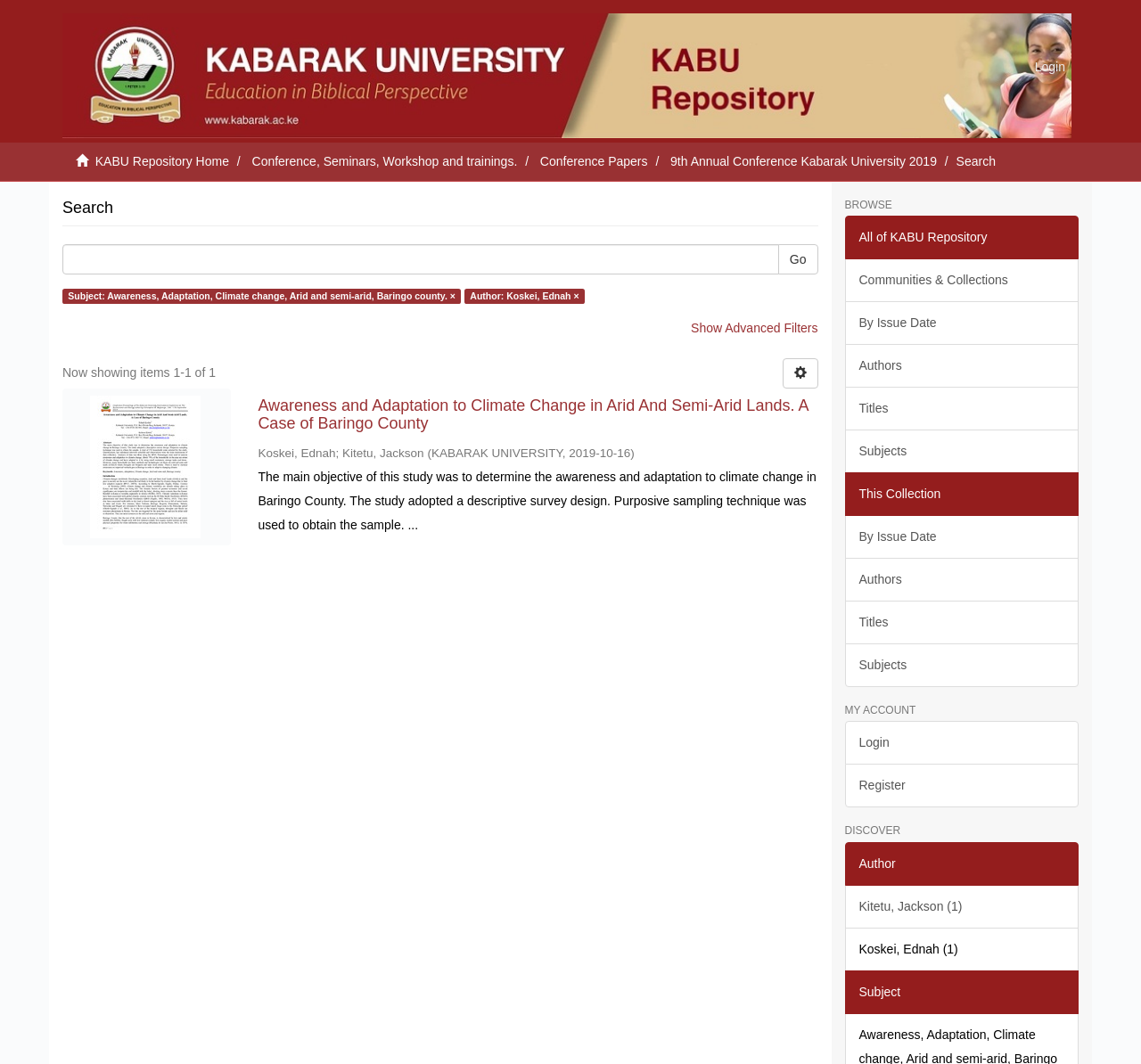Please determine the bounding box coordinates of the element's region to click for the following instruction: "Visit the 'Previous post: 6 Tips to Keep Your HVAC System Healthy and Happy' page".

None